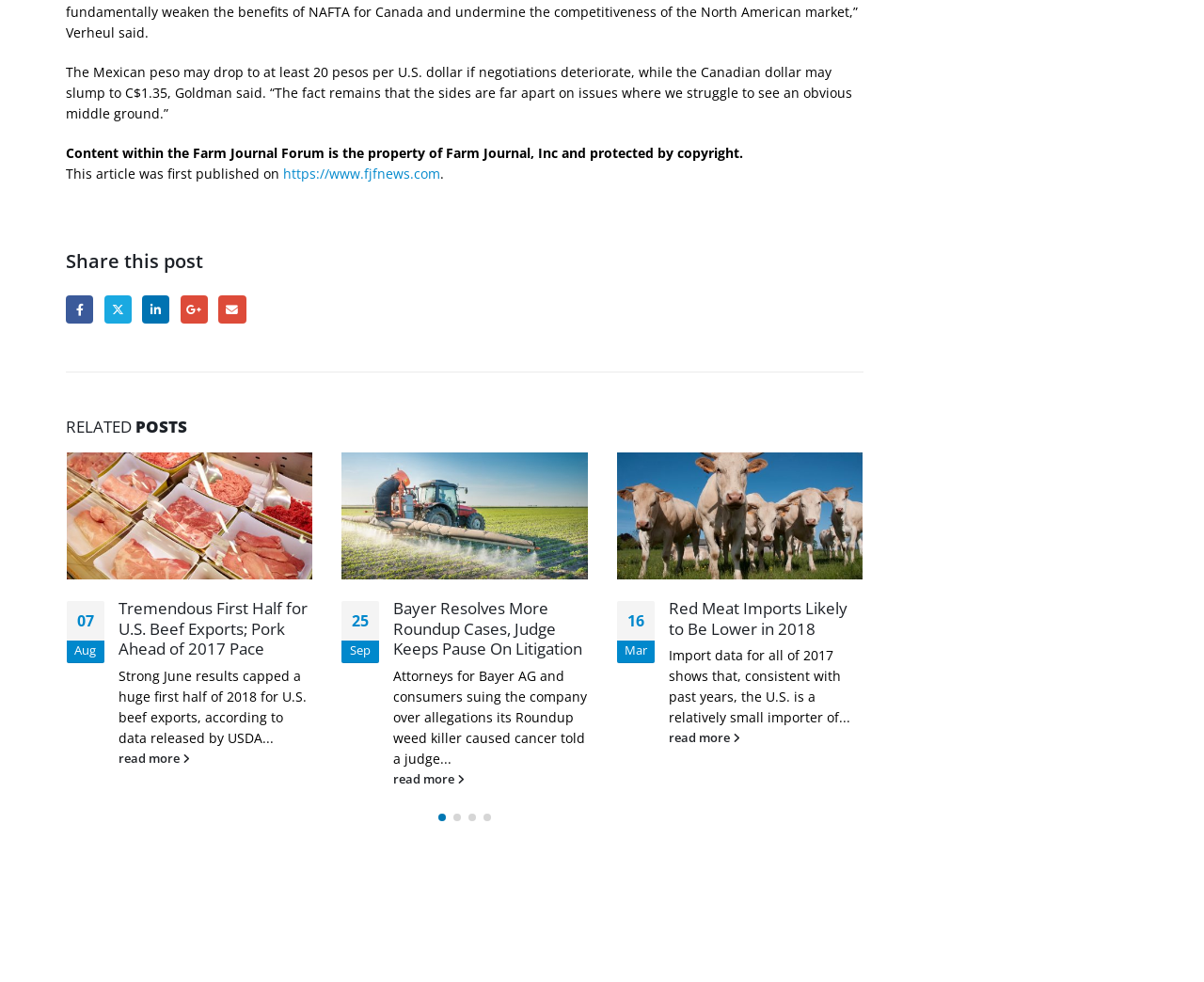Please identify the bounding box coordinates of the clickable element to fulfill the following instruction: "Go to AG News". The coordinates should be four float numbers between 0 and 1, i.e., [left, top, right, bottom].

[0.055, 0.944, 0.117, 0.958]